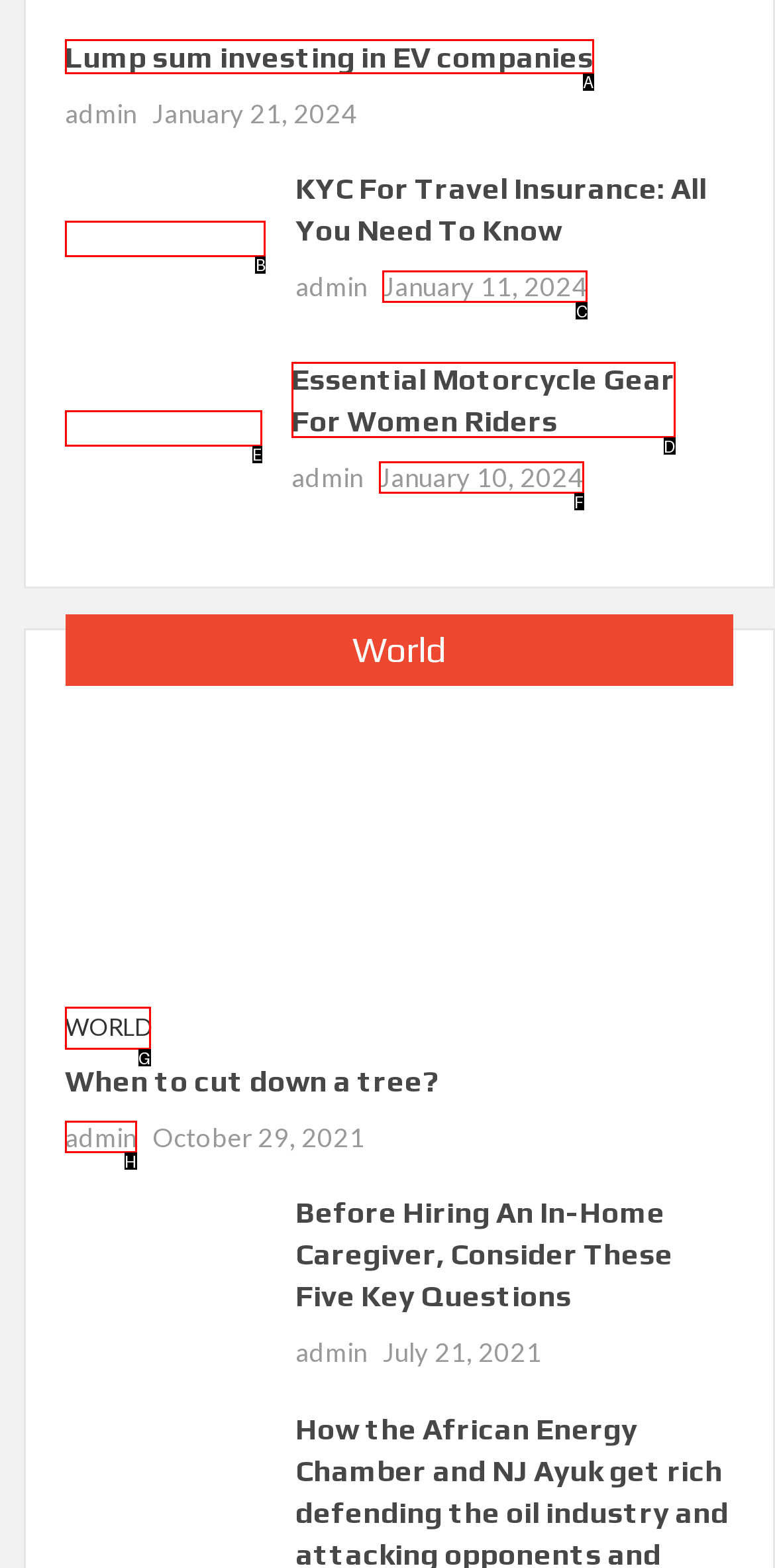Identify the correct UI element to click for this instruction: Check the author's profile
Respond with the appropriate option's letter from the provided choices directly.

None